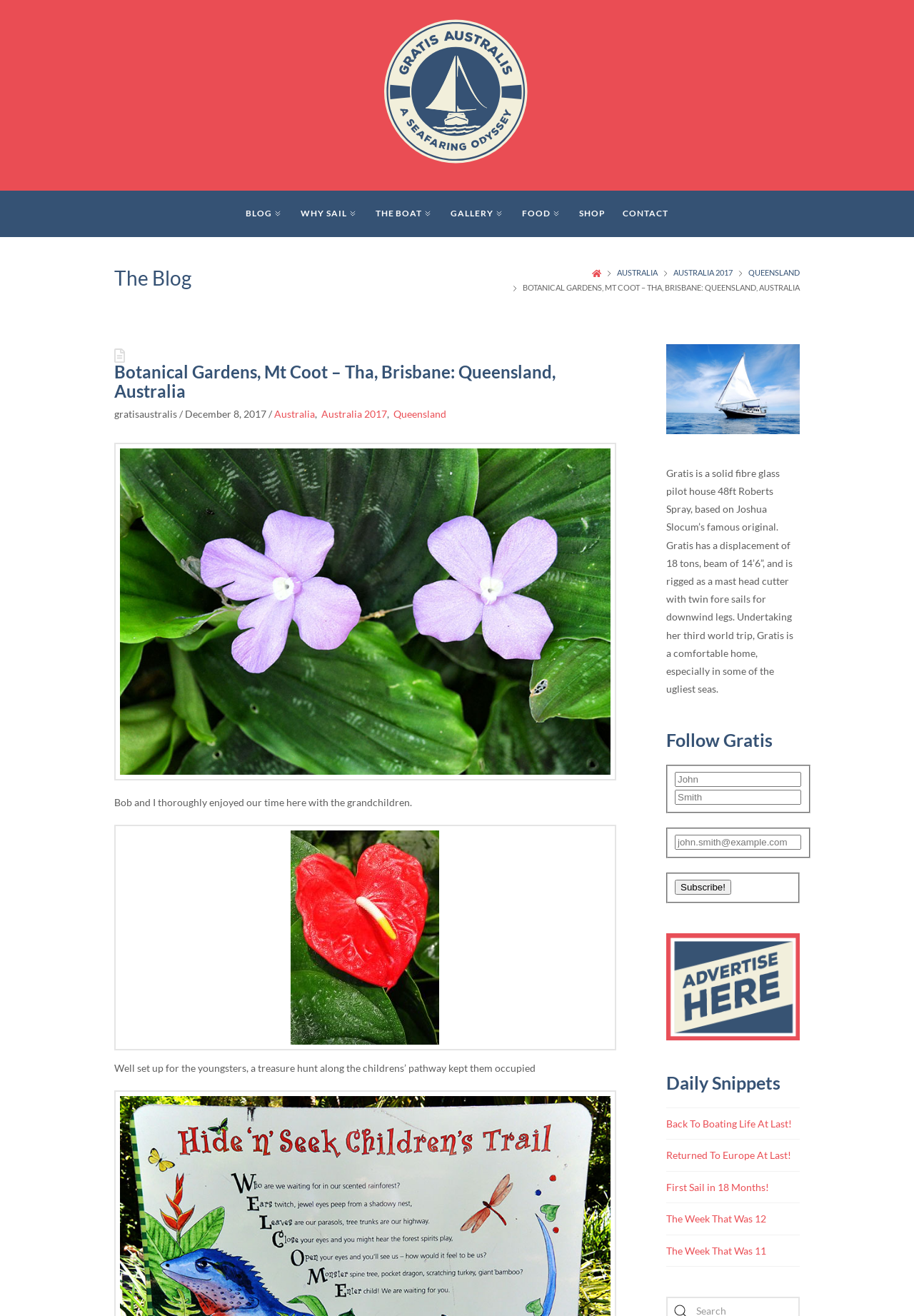Highlight the bounding box coordinates of the element you need to click to perform the following instruction: "Click the 'WHY SAIL' link."

[0.329, 0.145, 0.392, 0.18]